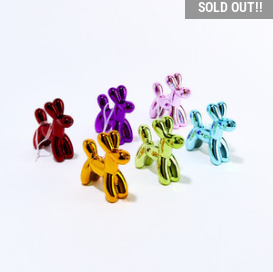Answer the question with a brief word or phrase:
What is the status of the balloon dog figurines for purchase?

SOLD OUT